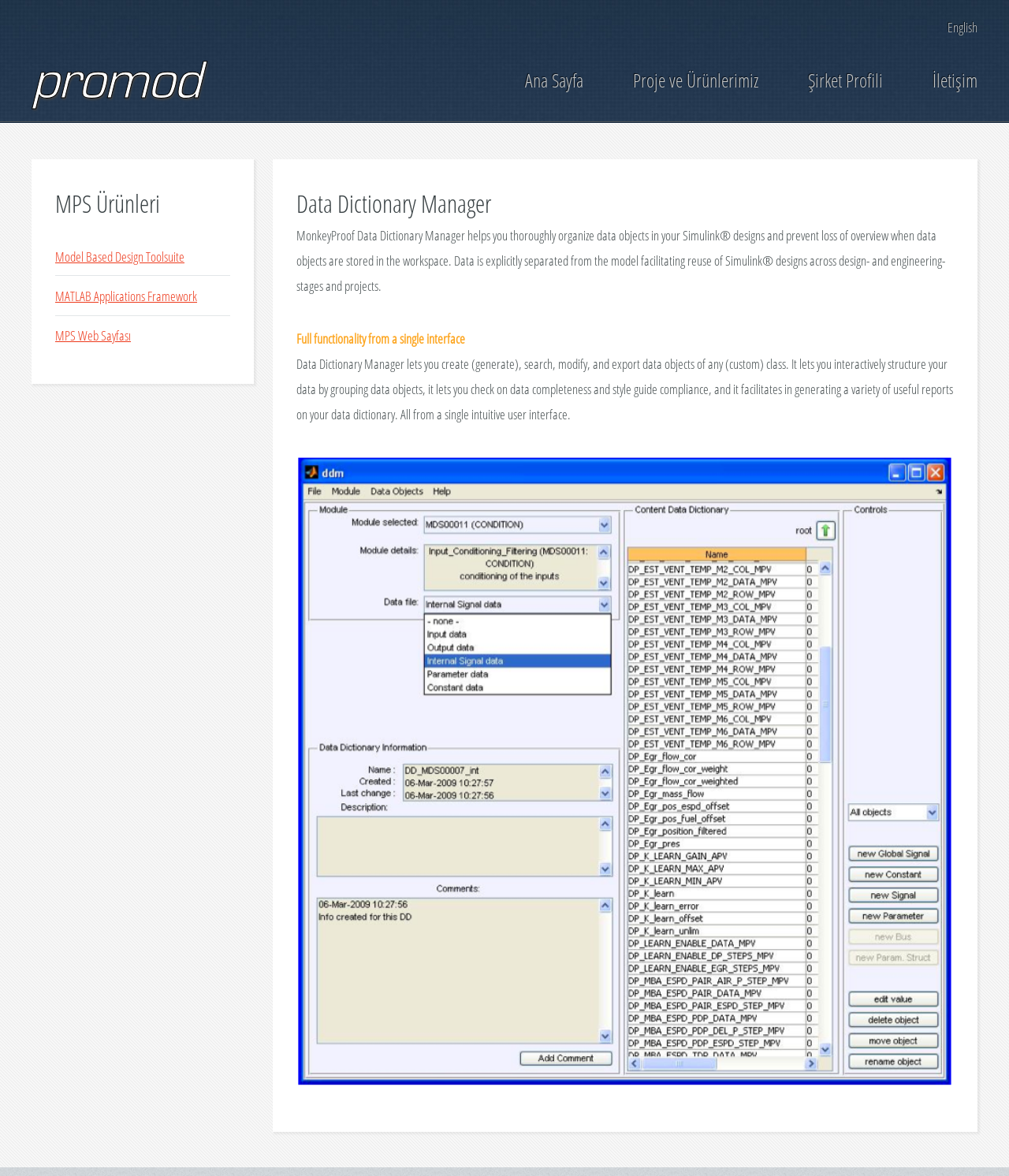Based on the element description English, identify the bounding box coordinates for the UI element. The coordinates should be in the format (top-left x, top-left y, bottom-right x, bottom-right y) and within the 0 to 1 range.

[0.939, 0.011, 0.969, 0.033]